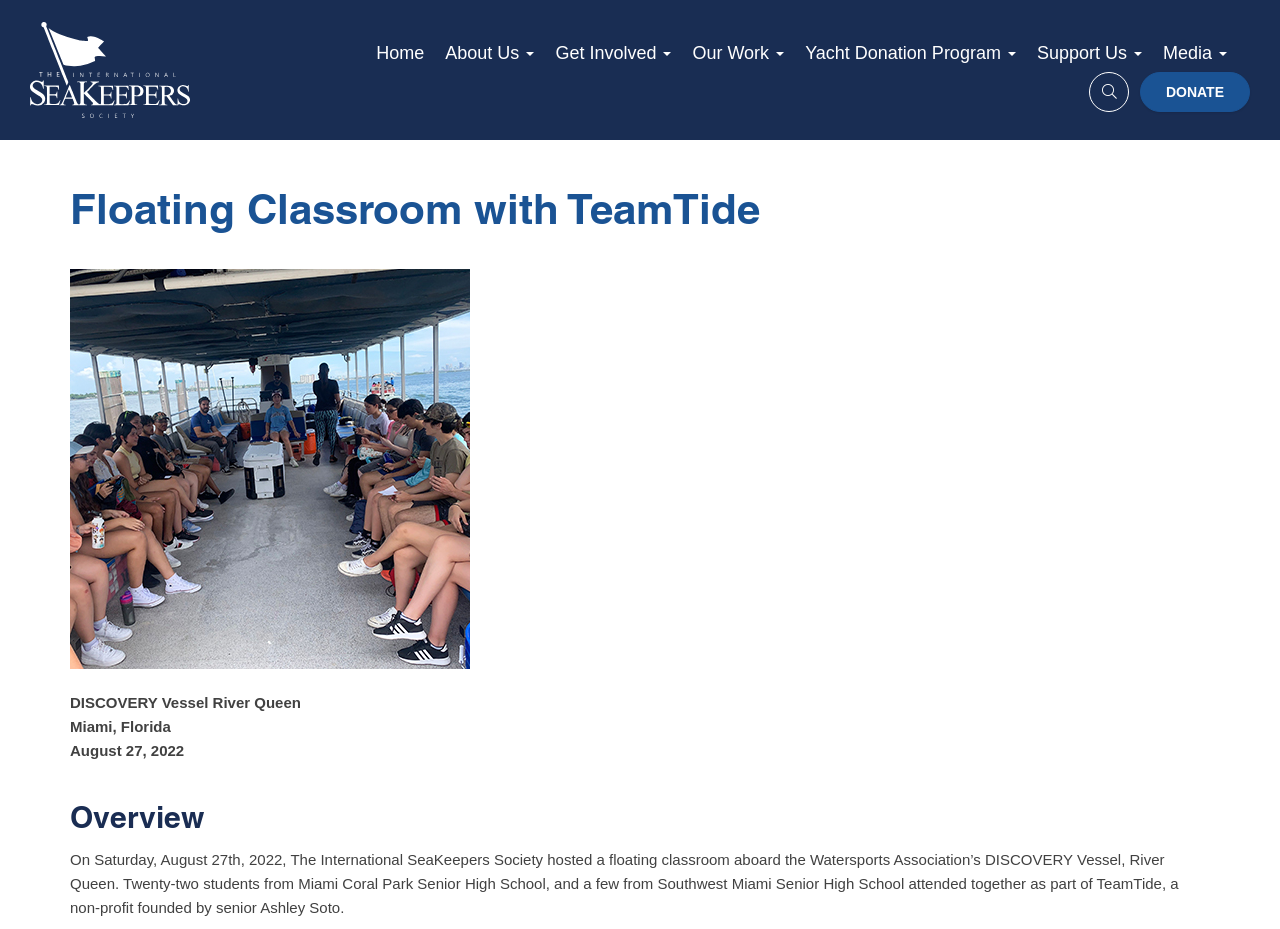Indicate the bounding box coordinates of the element that must be clicked to execute the instruction: "search something". The coordinates should be given as four float numbers between 0 and 1, i.e., [left, top, right, bottom].

[0.851, 0.077, 0.891, 0.12]